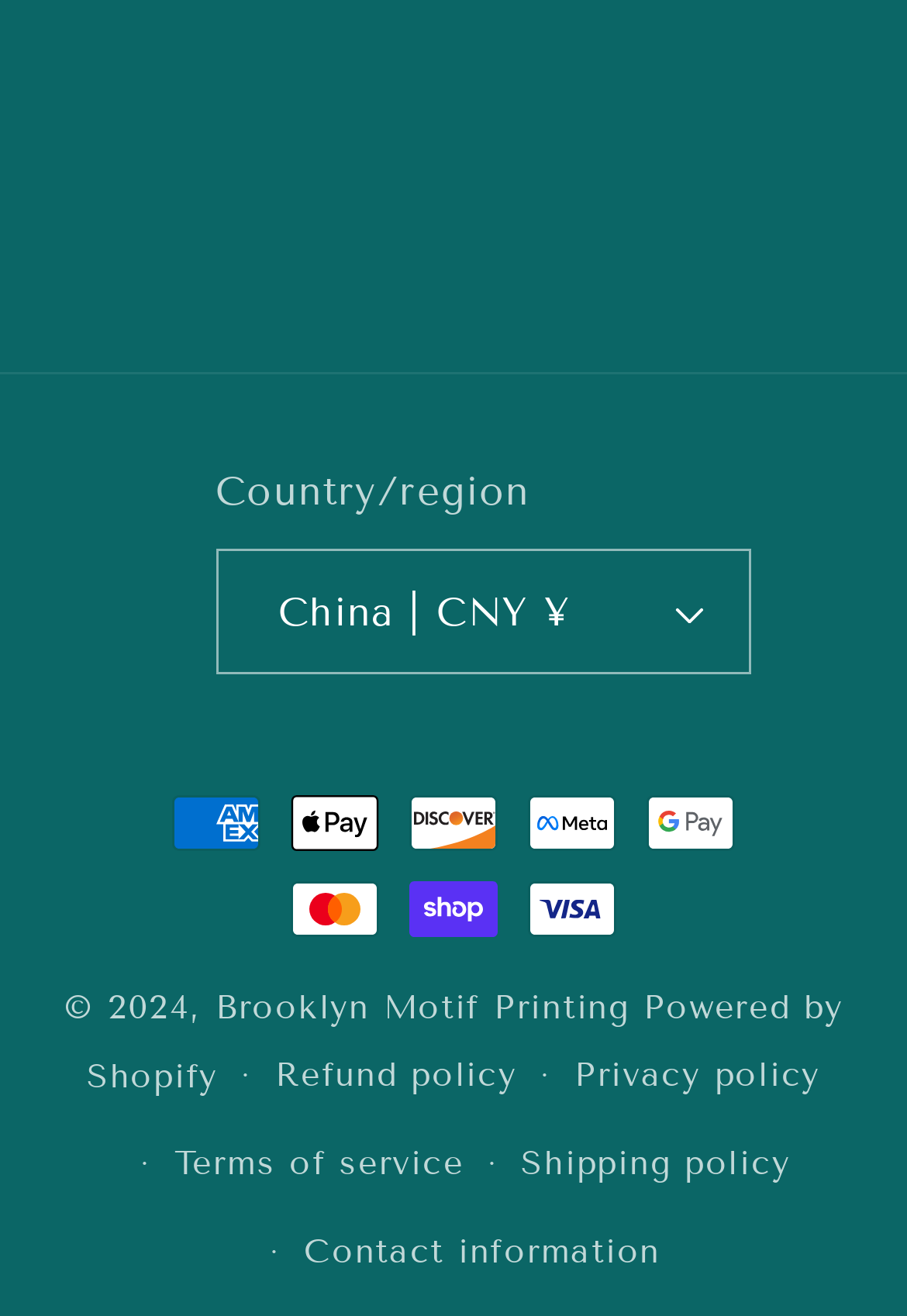Look at the image and answer the question in detail:
How many payment methods are shown?

The number of payment methods can be determined by counting the images of different payment methods, which are American Express, Apple Pay, Discover, Meta Pay, Google Pay, Mastercard, and Visa. There are 7 images in total.